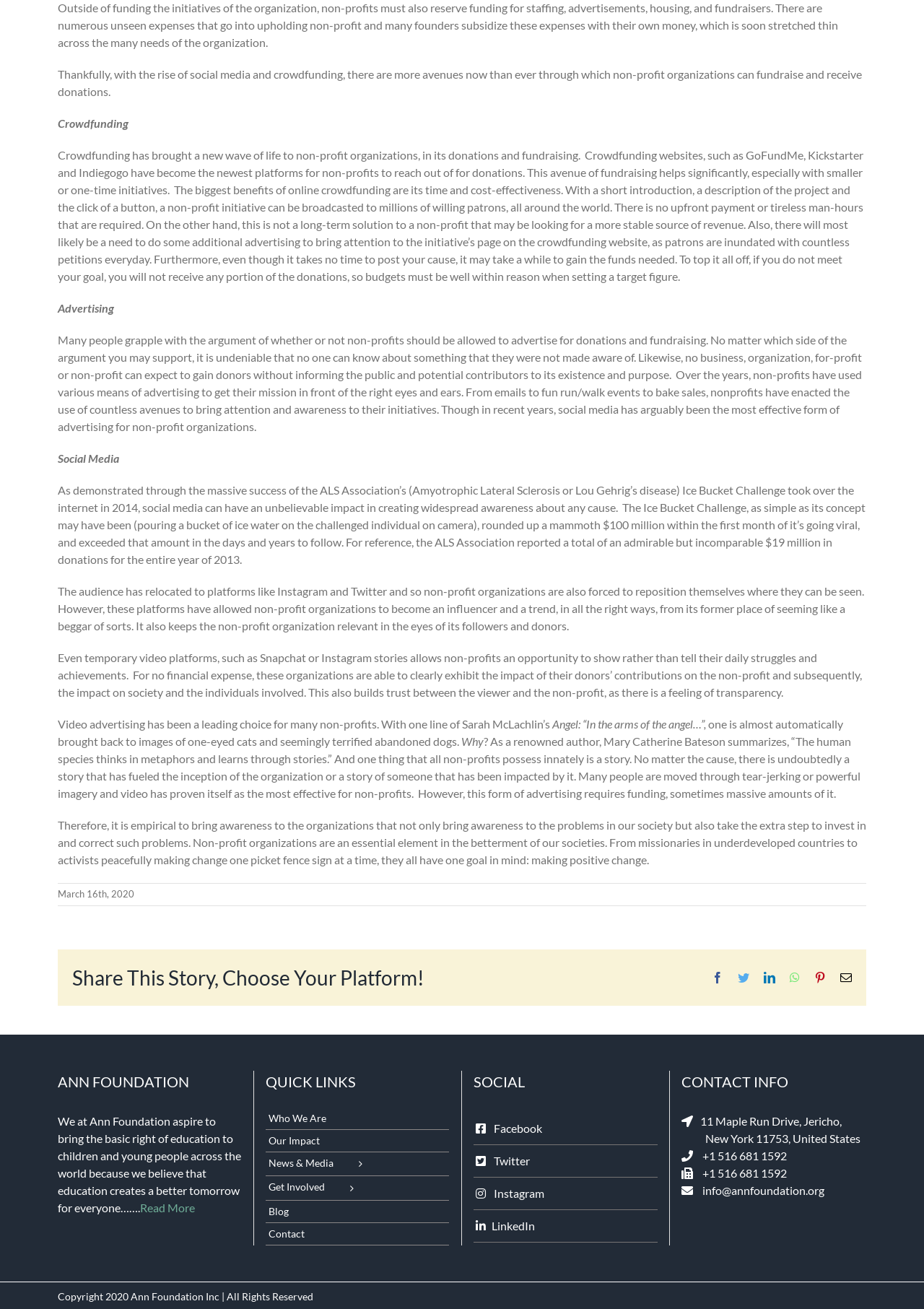Locate the bounding box coordinates of the element that should be clicked to execute the following instruction: "View Ann Foundation's LinkedIn page".

[0.515, 0.93, 0.579, 0.943]